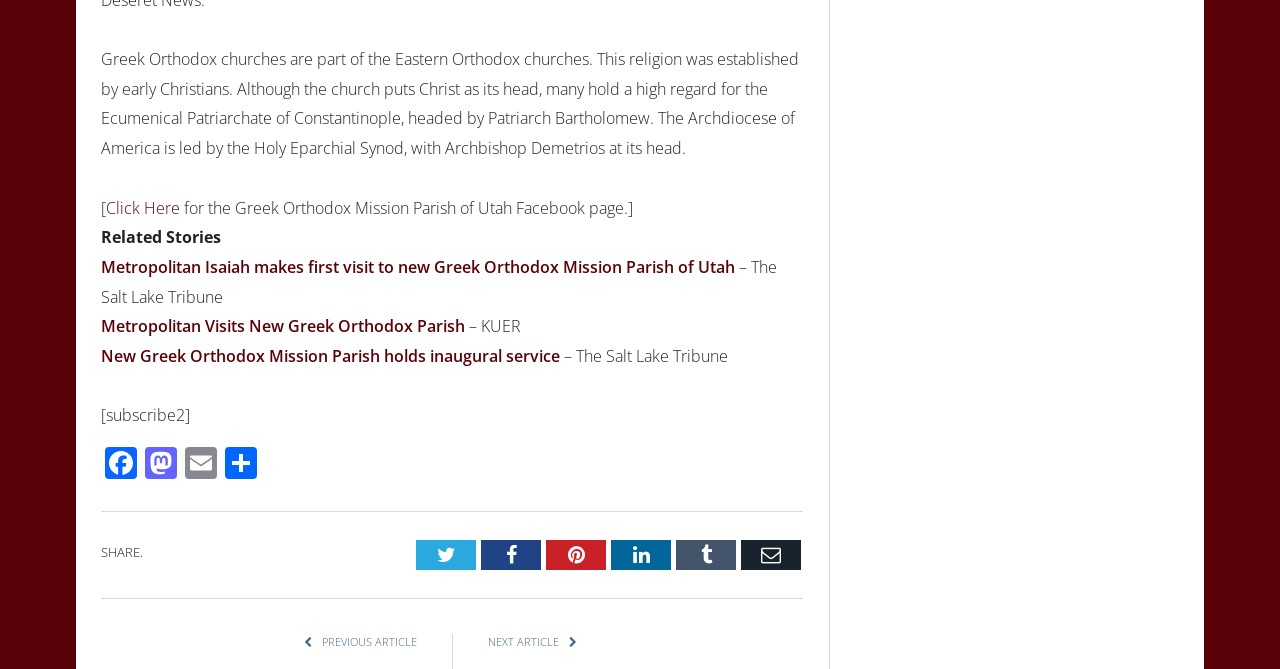Find the bounding box of the element with the following description: "Mastodon". The coordinates must be four float numbers between 0 and 1, formatted as [left, top, right, bottom].

[0.11, 0.668, 0.141, 0.722]